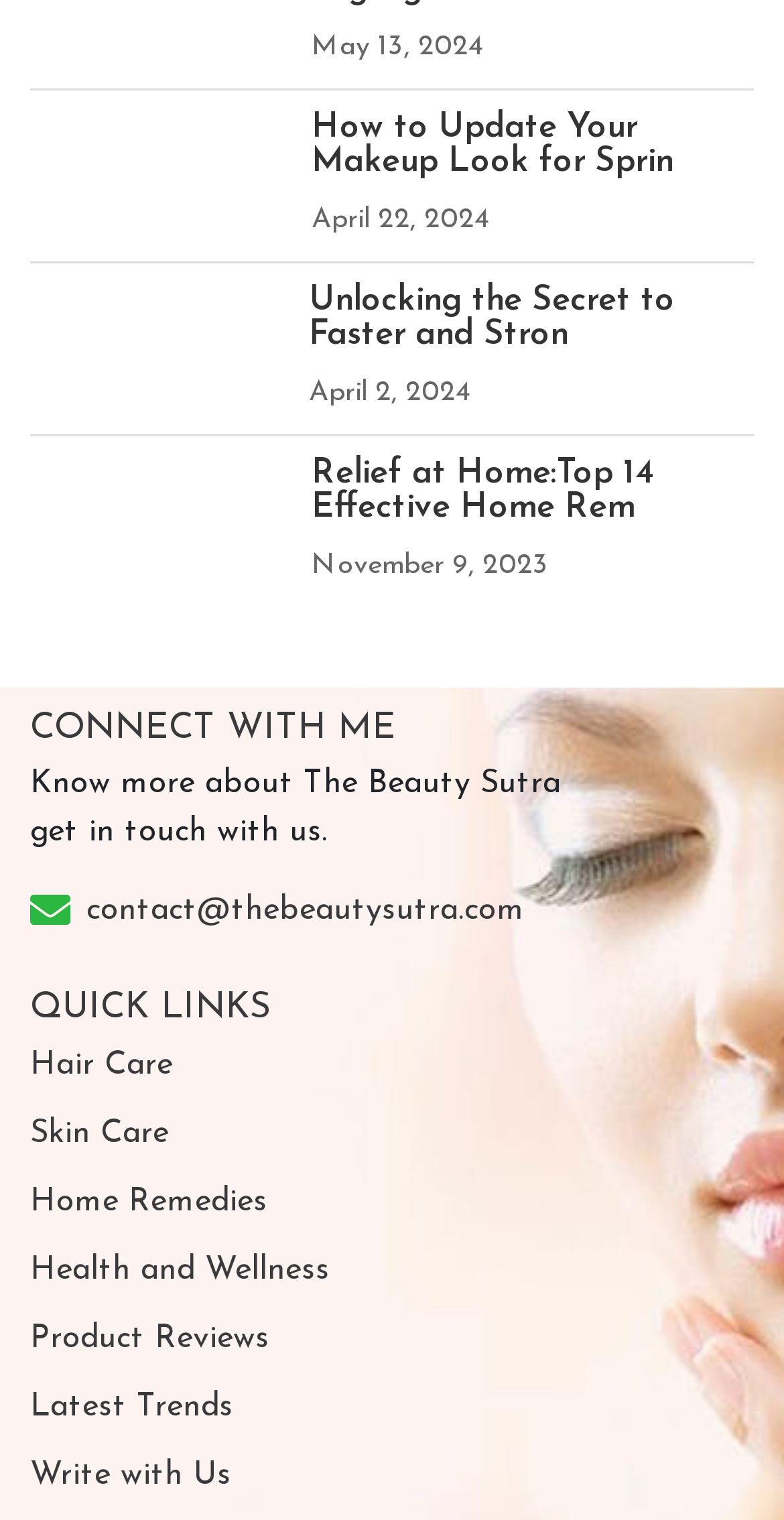Please mark the clickable region by giving the bounding box coordinates needed to complete this instruction: "Explore hair care tips".

[0.038, 0.685, 0.962, 0.717]